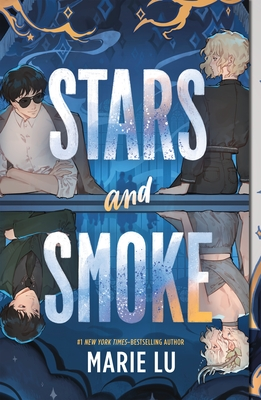What is the author's status mentioned on the book cover? Analyze the screenshot and reply with just one word or a short phrase.

#1 New York Times bestselling author